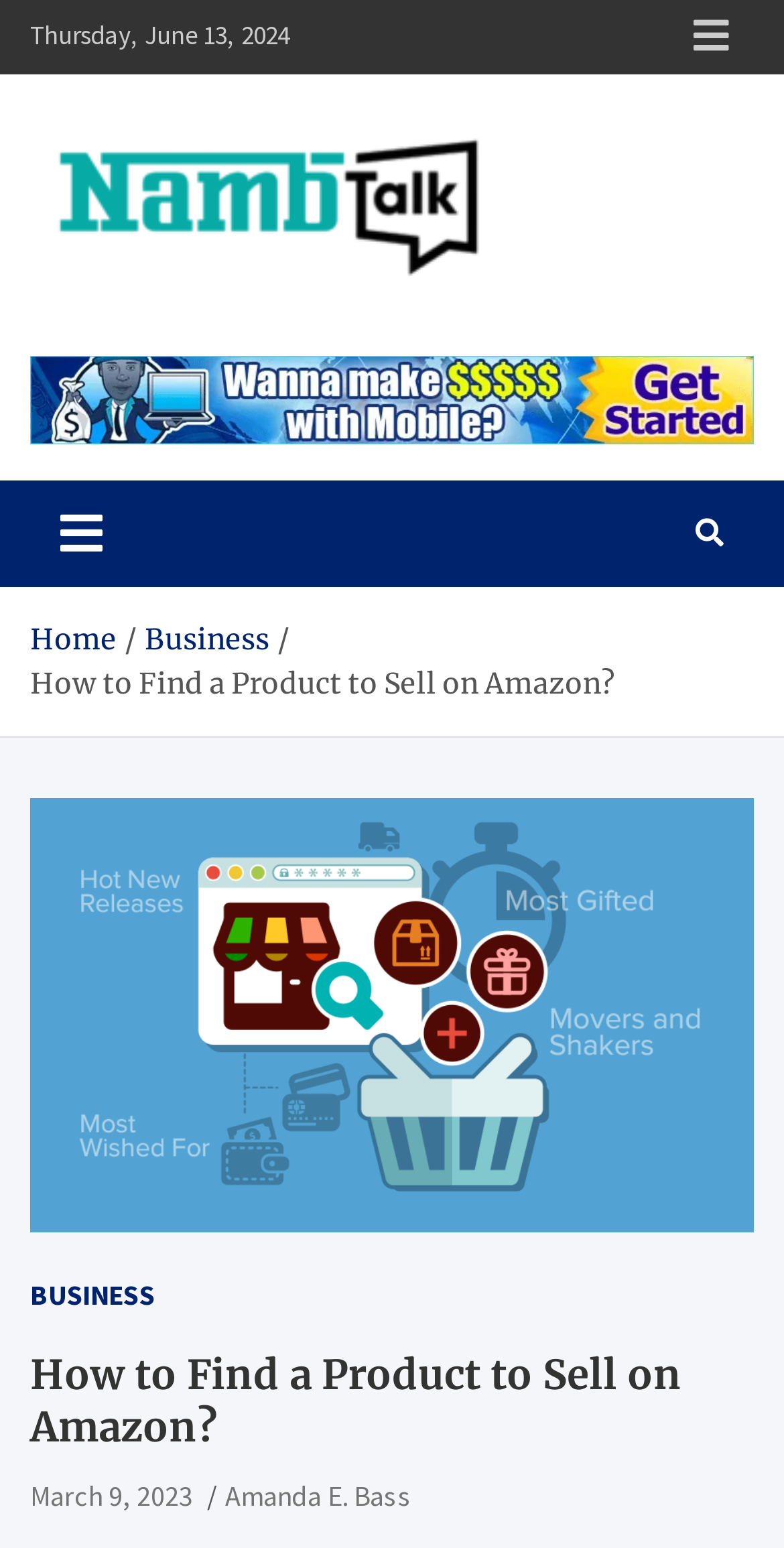What is the category of the blog post?
Based on the screenshot, give a detailed explanation to answer the question.

I determined the category of the blog post by examining the breadcrumbs navigation at the top of the webpage, which shows 'Home' > 'Business' > 'How to Find a Product to Sell on Amazon?'.